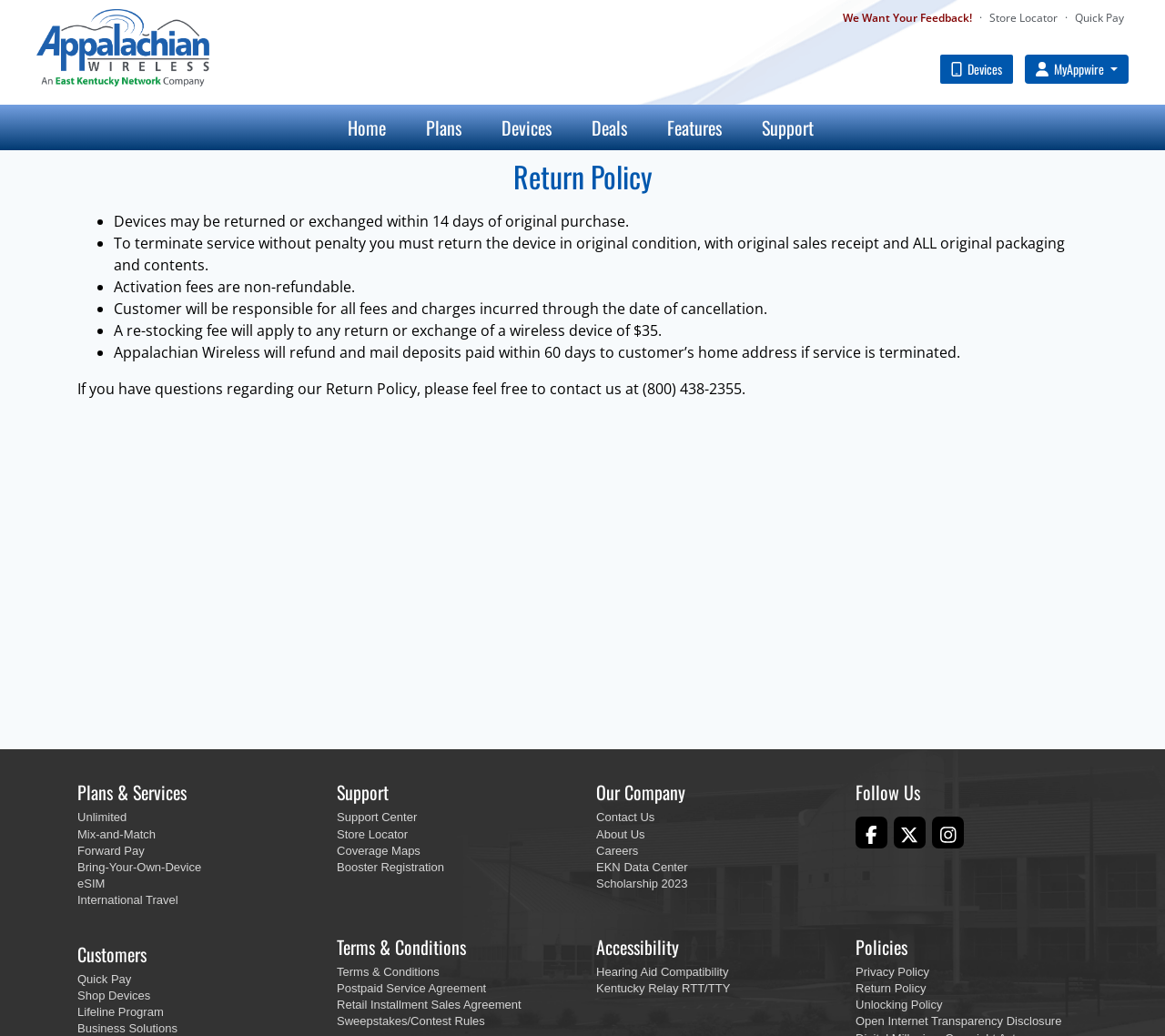Can you show the bounding box coordinates of the region to click on to complete the task described in the instruction: "Click on the 'Devices' button"?

[0.807, 0.053, 0.87, 0.081]